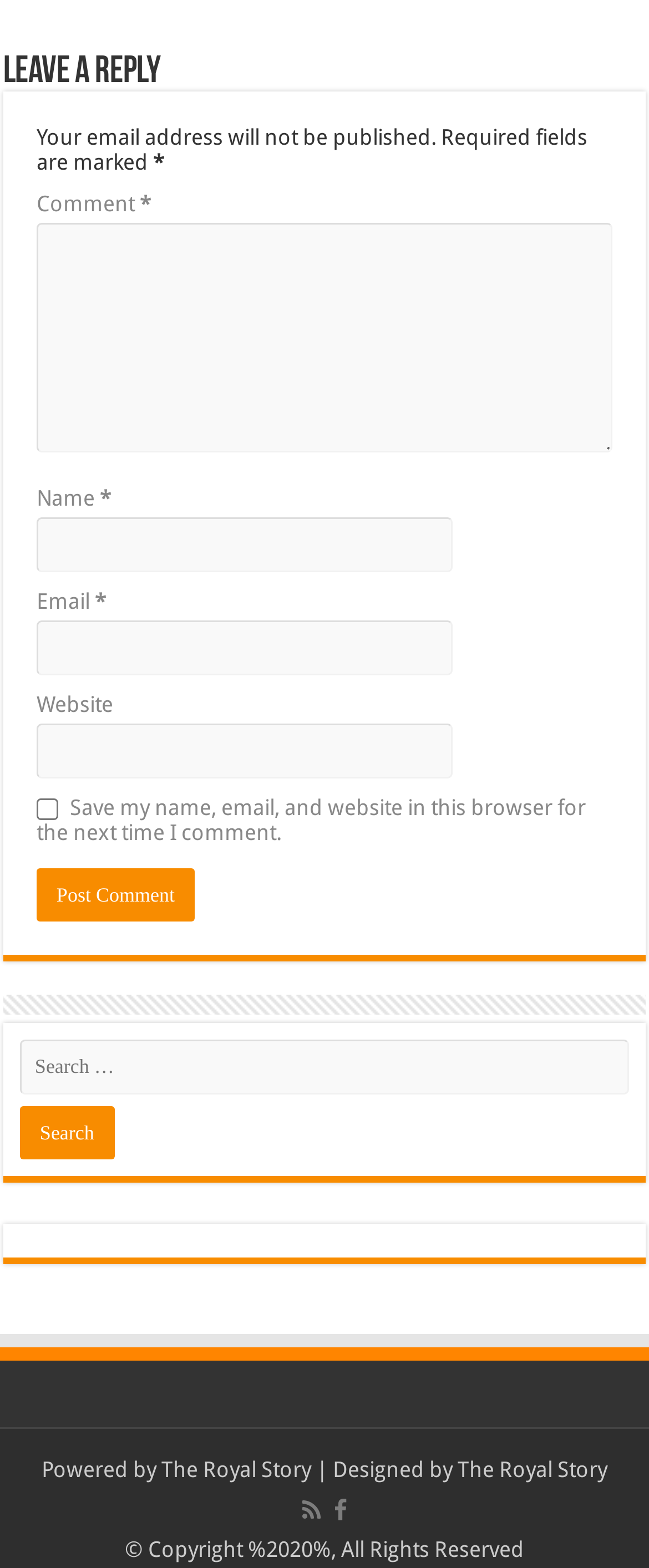Please locate the bounding box coordinates of the element that needs to be clicked to achieve the following instruction: "Search for something". The coordinates should be four float numbers between 0 and 1, i.e., [left, top, right, bottom].

[0.031, 0.663, 0.969, 0.698]